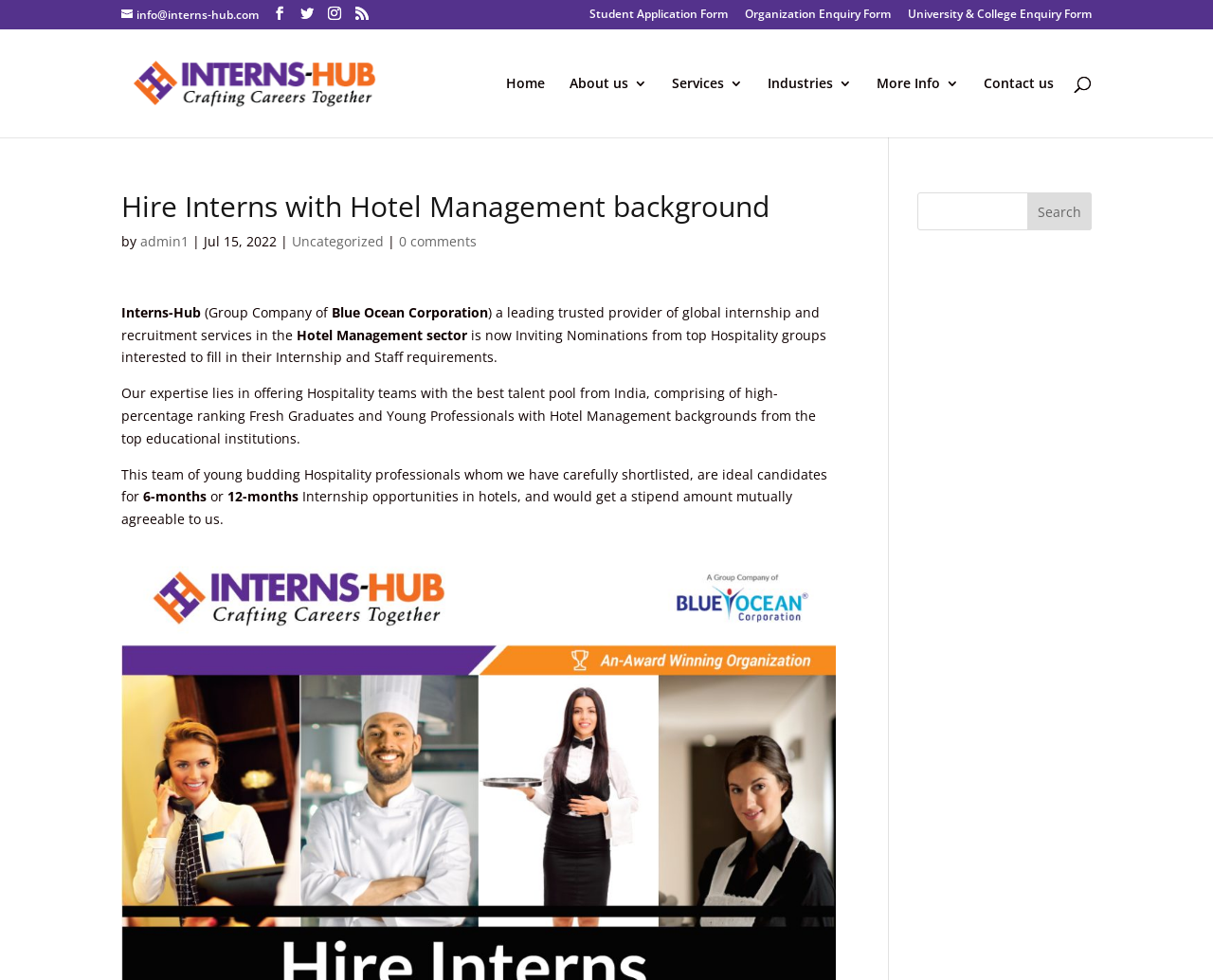Could you indicate the bounding box coordinates of the region to click in order to complete this instruction: "Contact Us".

None